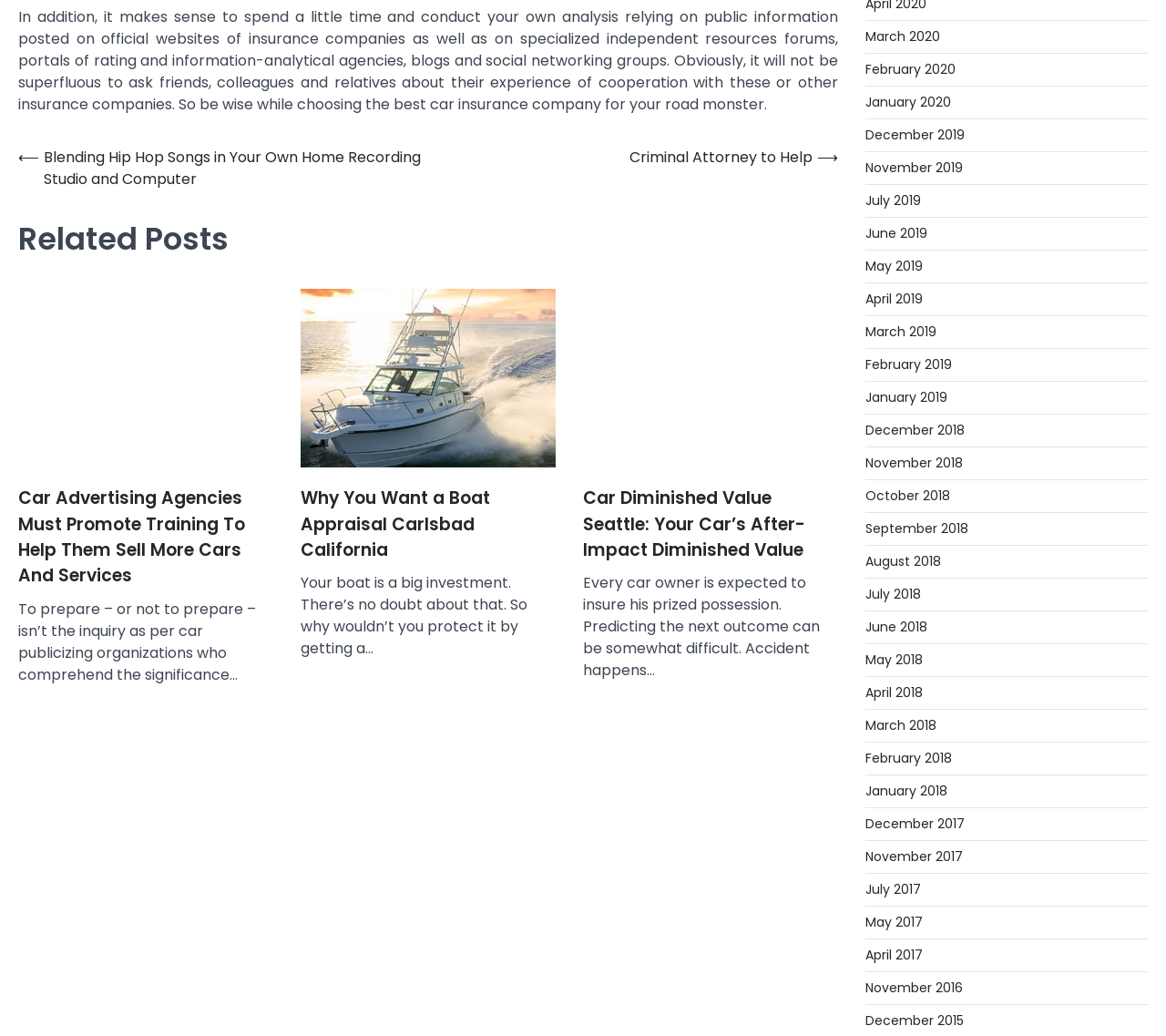How many months are listed in the archive section?
Can you provide an in-depth and detailed response to the question?

The archive section lists 24 months, ranging from December 2015 to March 2020, indicating that the website has been active for at least 4 years.